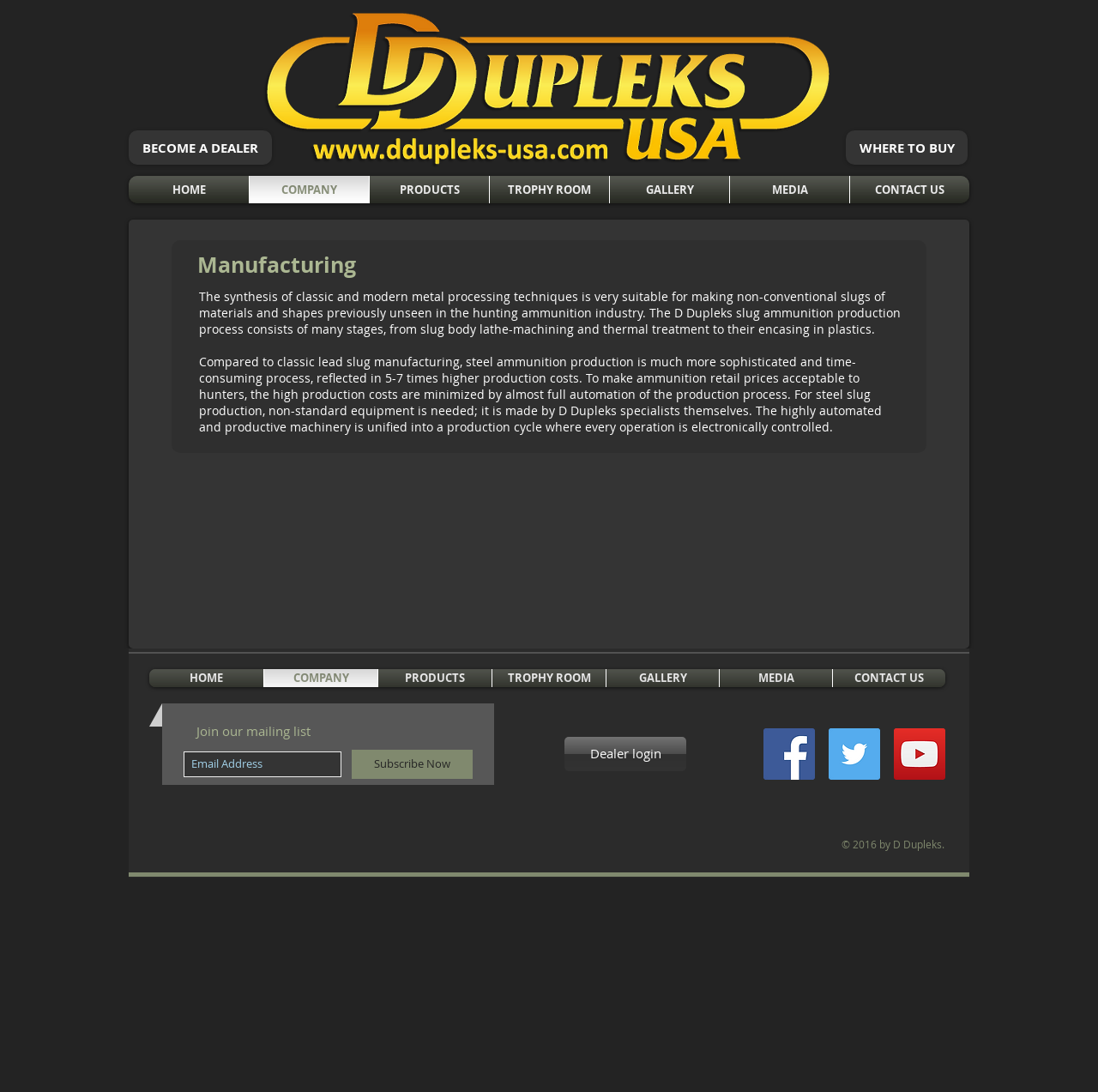Identify the bounding box coordinates of the area you need to click to perform the following instruction: "Click on the link to learn about Why technology could slow down the transition to clean energy".

None